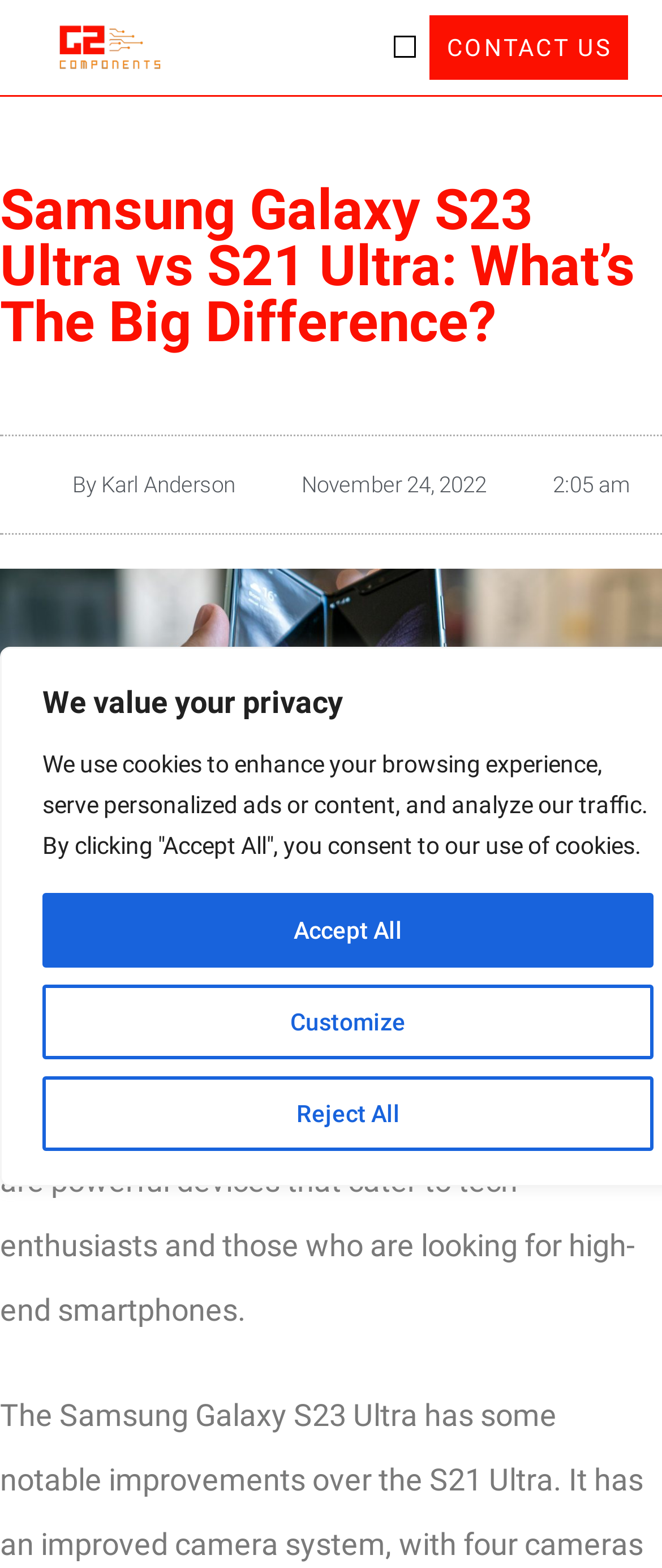Is there a link to contact the website?
Based on the screenshot, give a detailed explanation to answer the question.

I found a link element with the text 'CONTACT US' which is located at the top-right corner of the webpage.